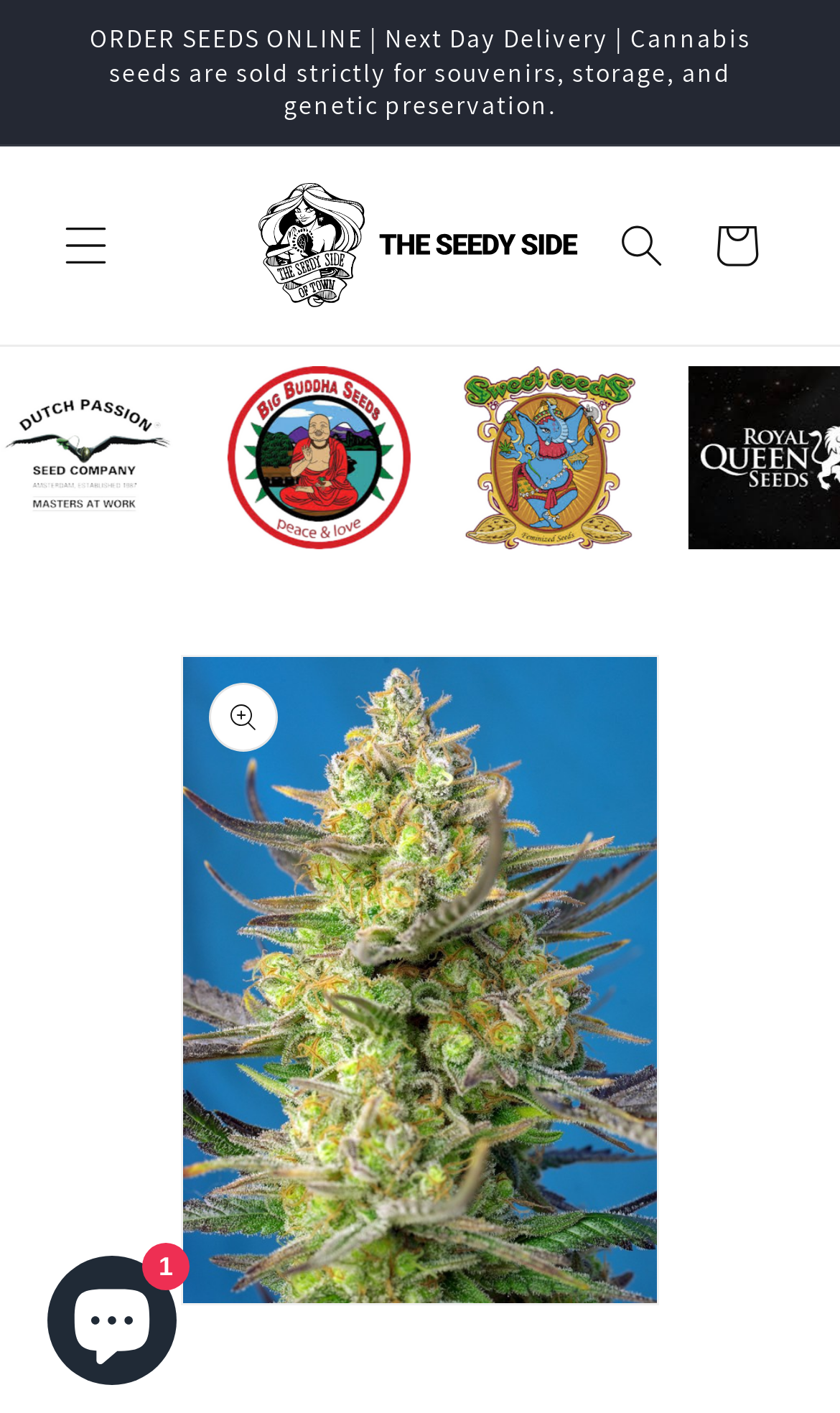For the given element description Cart, determine the bounding box coordinates of the UI element. The coordinates should follow the format (top-left x, top-left y, bottom-right x, bottom-right y) and be within the range of 0 to 1.

[0.821, 0.14, 0.933, 0.207]